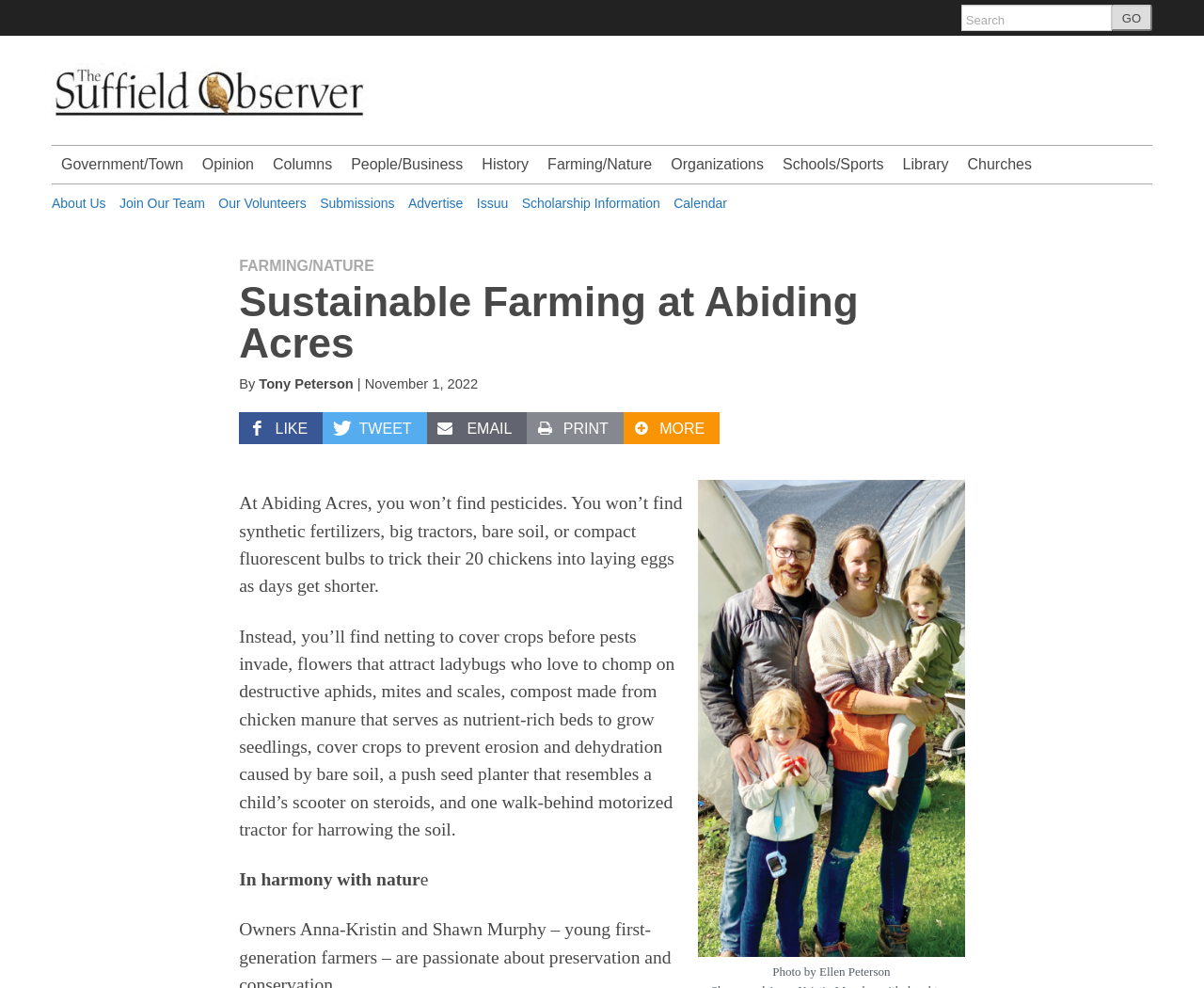Please identify the bounding box coordinates of the element's region that I should click in order to complete the following instruction: "Search for something". The bounding box coordinates consist of four float numbers between 0 and 1, i.e., [left, top, right, bottom].

[0.798, 0.005, 0.923, 0.031]